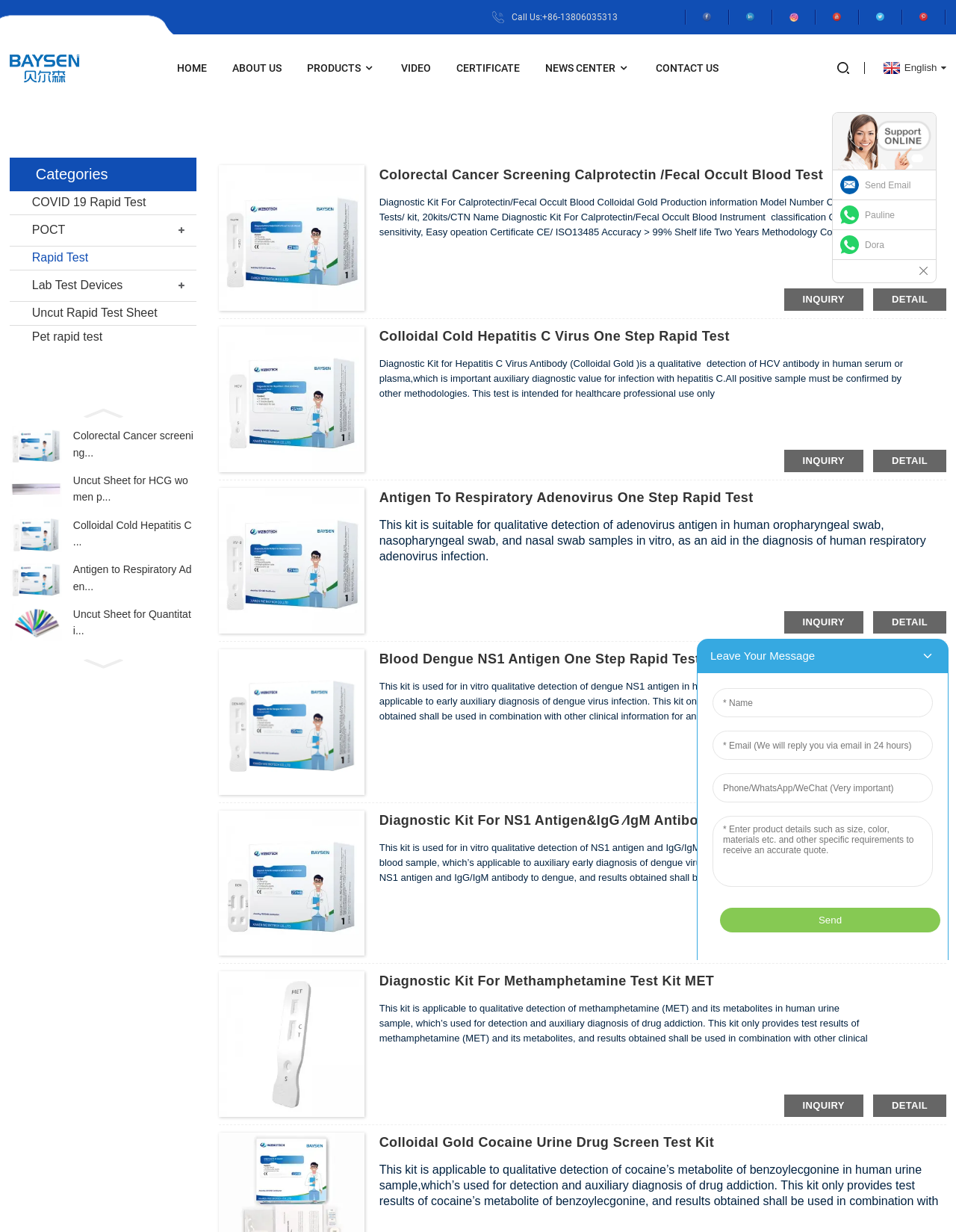Find and indicate the bounding box coordinates of the region you should select to follow the given instruction: "Click the Facebook link".

[0.717, 0.008, 0.762, 0.02]